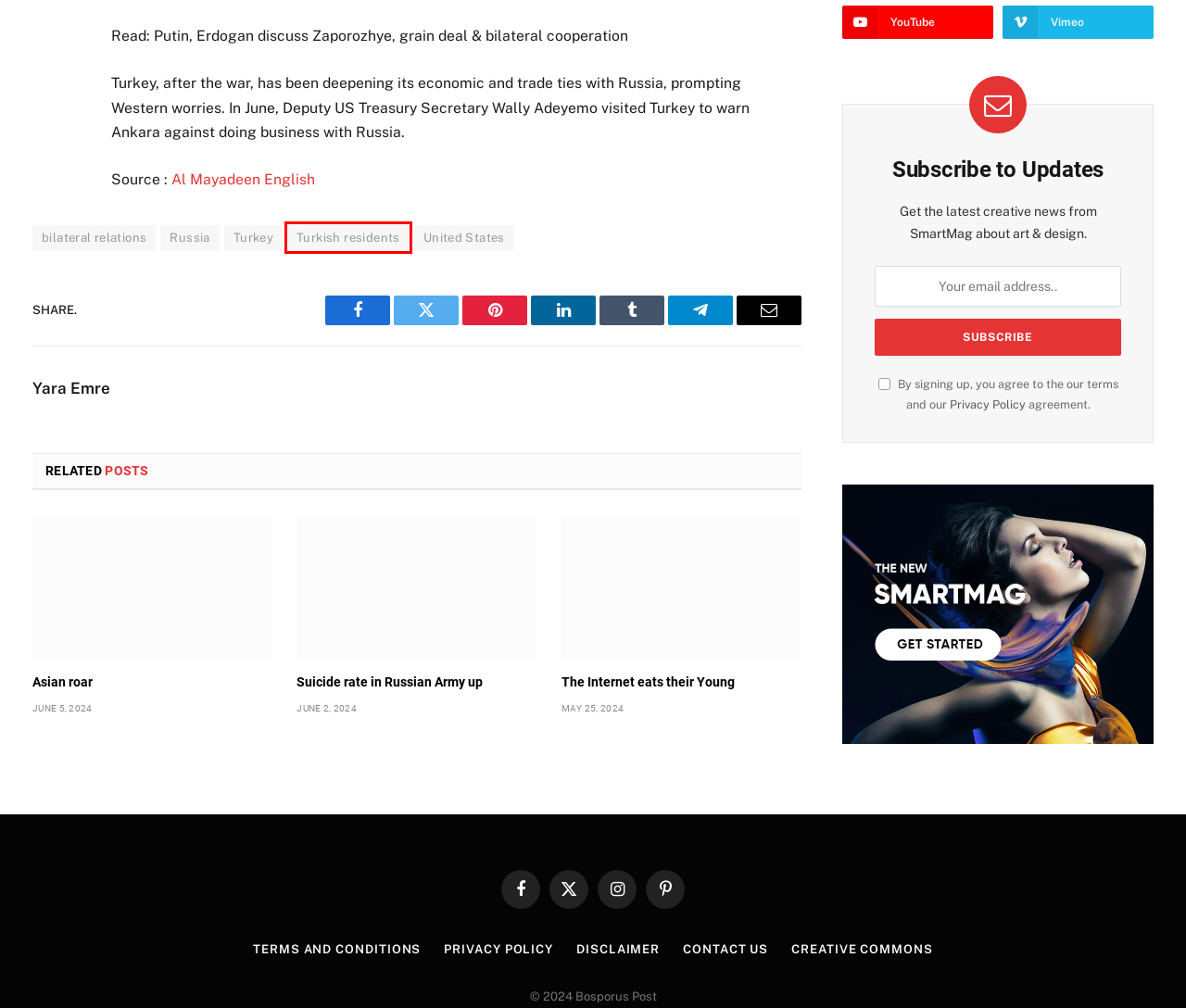You are provided a screenshot of a webpage featuring a red bounding box around a UI element. Choose the webpage description that most accurately represents the new webpage after clicking the element within the red bounding box. Here are the candidates:
A. United States Archives - Bosporus Post
B. Russia Archives - Bosporus Post
C. Creative Commons - Bosporus Post
D. Terms and Conditions - Bosporus Post
E. Almost 73% of Turks favor good relations with Russia: Poll  |  Al Mayadeen English
F. Privacy Policy - Bosporus Post
G. Turkey Archives - Bosporus Post
H. Turkish residents Archives - Bosporus Post

H